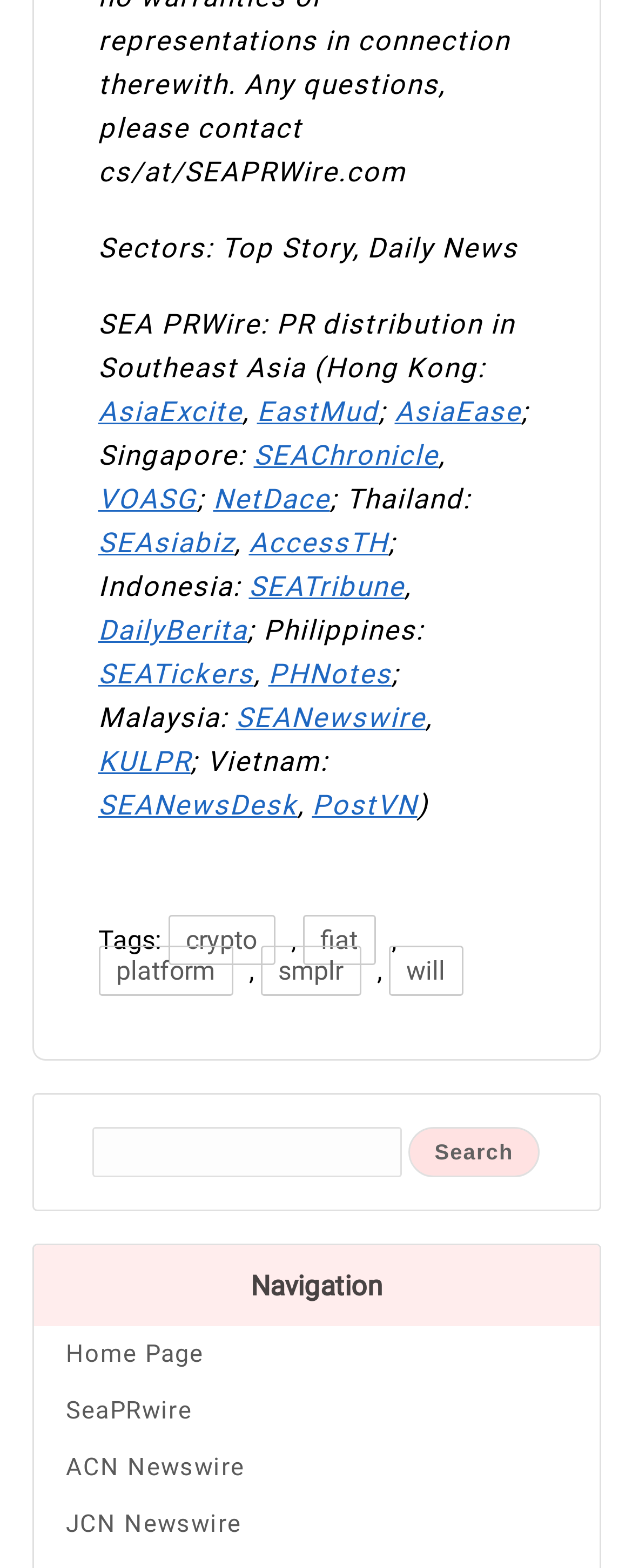What are the navigation options available?
Please provide a comprehensive answer based on the information in the image.

The navigation options are located at the bottom of the webpage, under the 'Navigation' heading. They include links to the Home Page, SeaPRwire, ACN Newswire, and JCN Newswire.